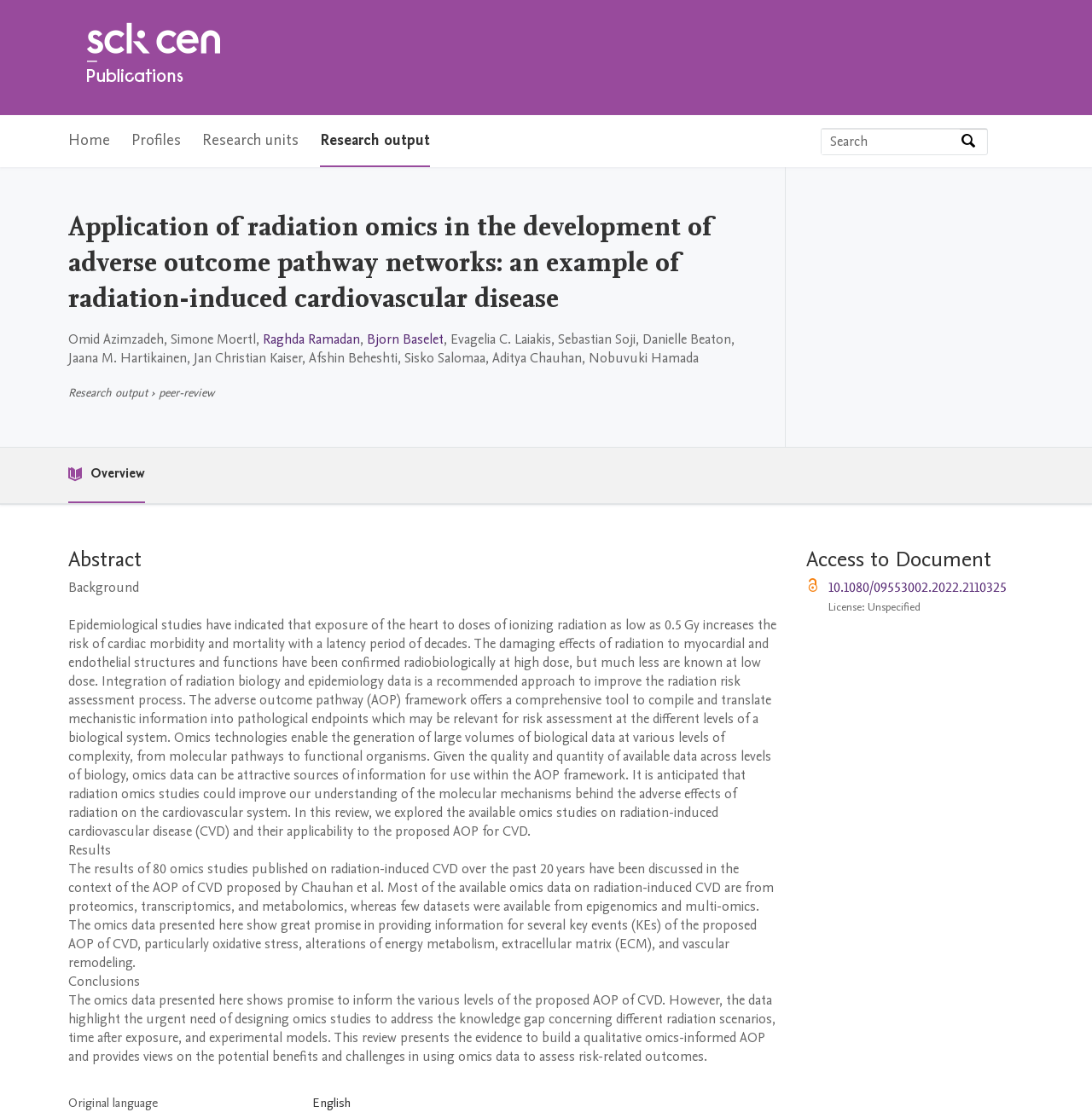Determine the bounding box coordinates of the region I should click to achieve the following instruction: "Search by expertise, name or affiliation". Ensure the bounding box coordinates are four float numbers between 0 and 1, i.e., [left, top, right, bottom].

[0.752, 0.115, 0.879, 0.138]